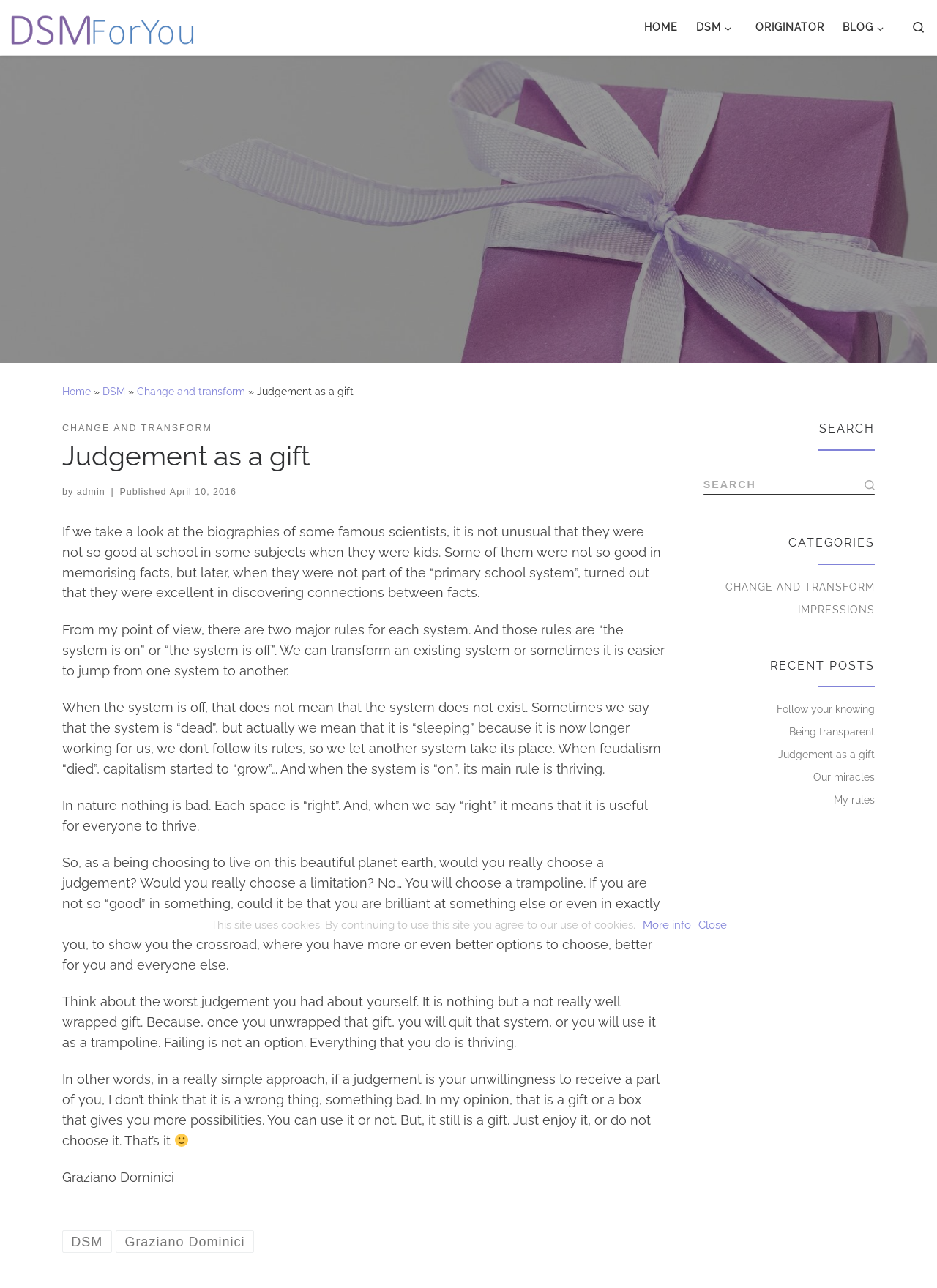Locate and extract the headline of this webpage.

Judgement as a gift